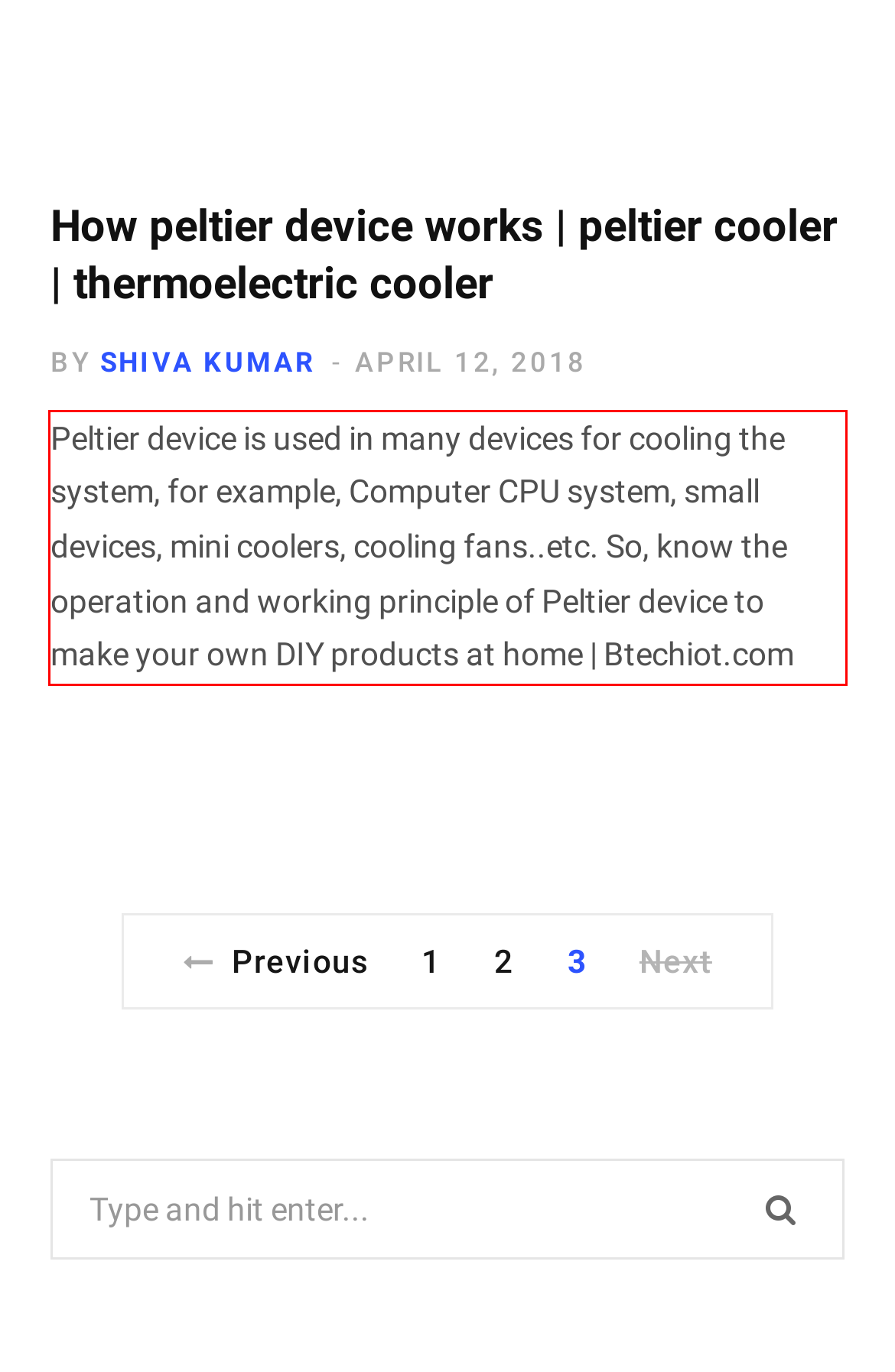Analyze the screenshot of a webpage where a red rectangle is bounding a UI element. Extract and generate the text content within this red bounding box.

Peltier device is used in many devices for cooling the system, for example, Computer CPU system, small devices, mini coolers, cooling fans..etc. So, know the operation and working principle of Peltier device to make your own DIY products at home | Btechiot.com